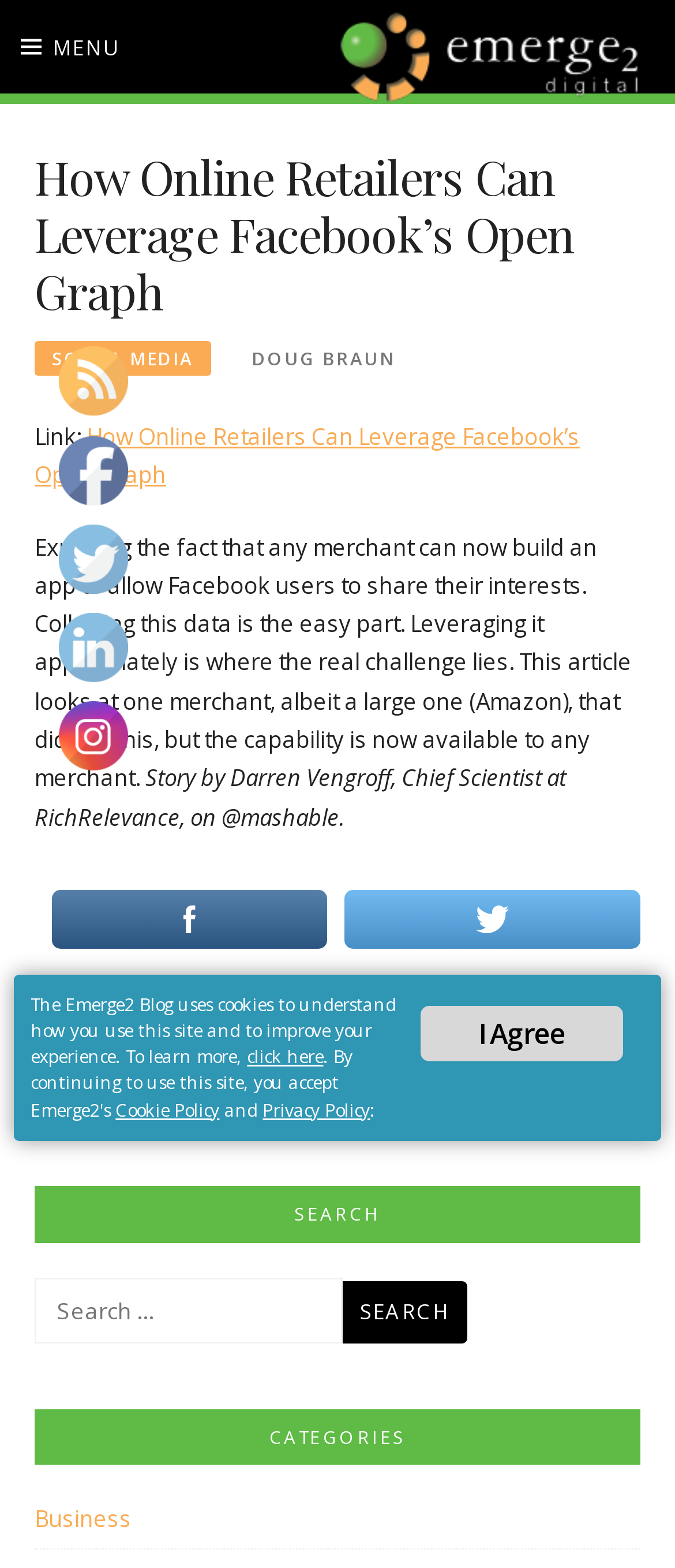Please identify the bounding box coordinates of the region to click in order to complete the task: "Share on Facebook". The coordinates must be four float numbers between 0 and 1, specified as [left, top, right, bottom].

[0.077, 0.565, 0.484, 0.607]